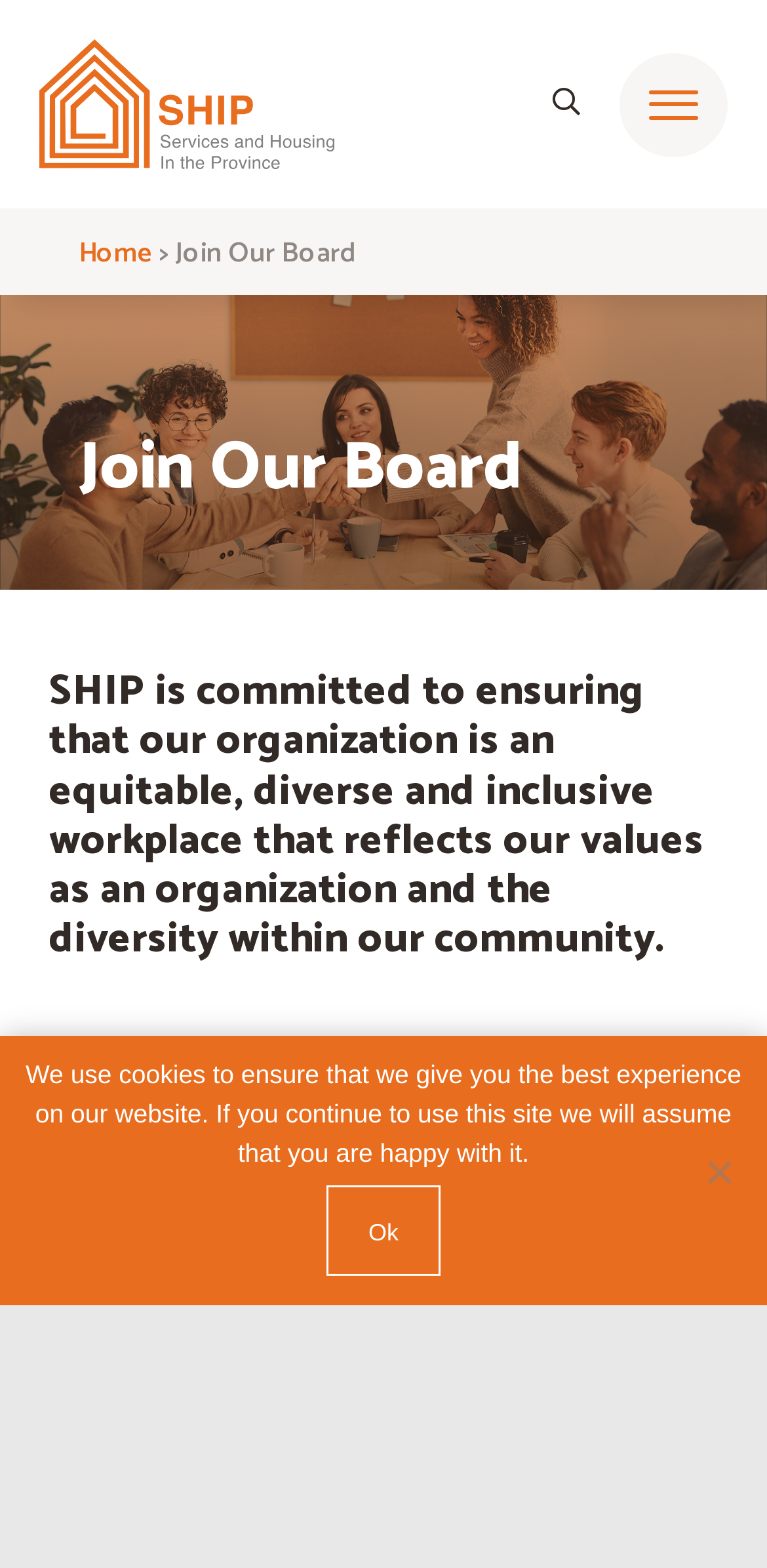Can you look at the image and give a comprehensive answer to the question:
What is the purpose of the button with the '' icon?

The button with the '' icon is located in the top-right corner of the webpage. Based on its position and the fact that it is a button, it is likely that it is used to open a menu or navigation options.